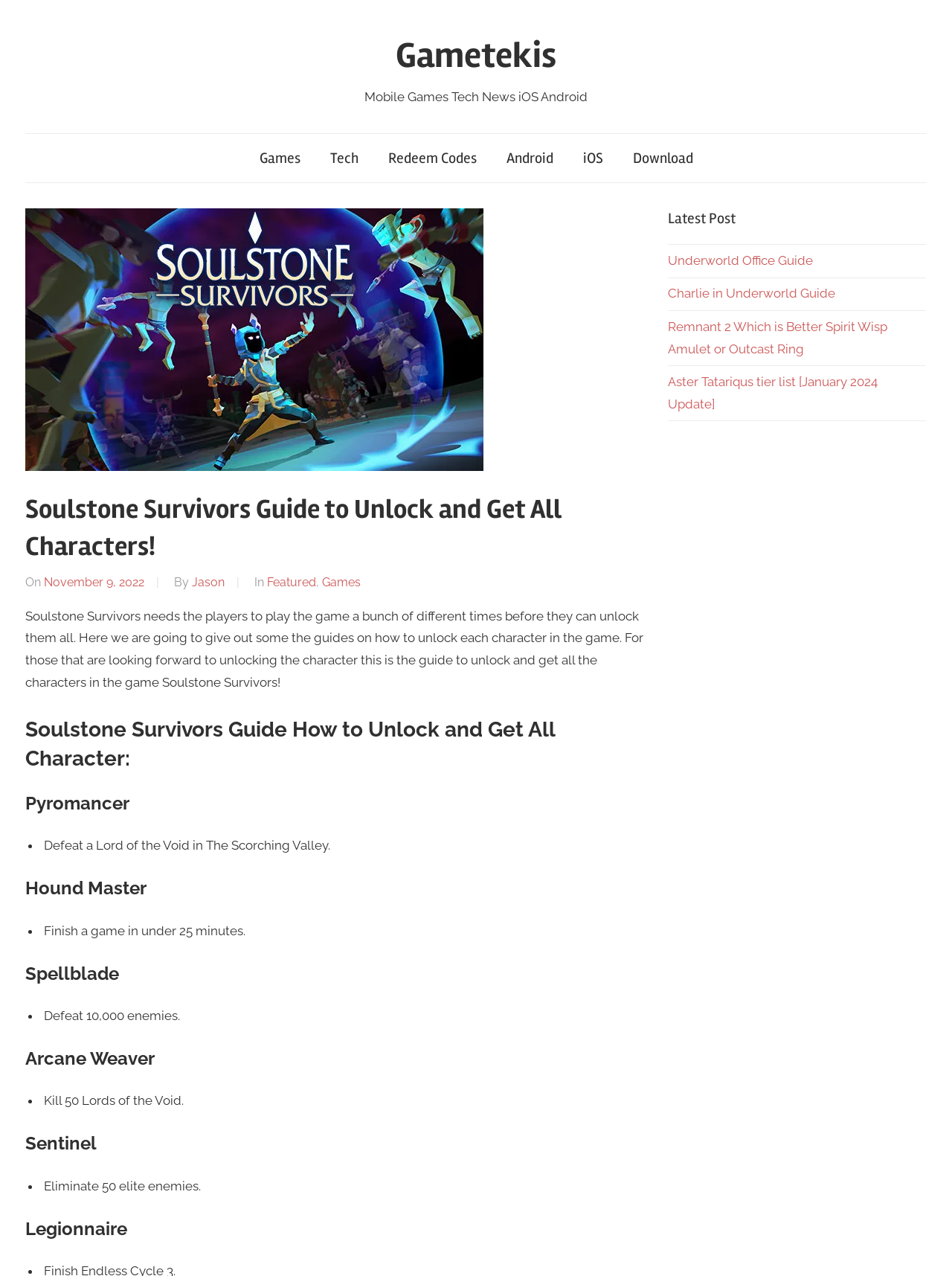Using the image as a reference, answer the following question in as much detail as possible:
What is the purpose of the 'Latest Post' section?

The 'Latest Post' section appears to be a list of latest articles or blog posts on the website, providing users with quick access to recent content.